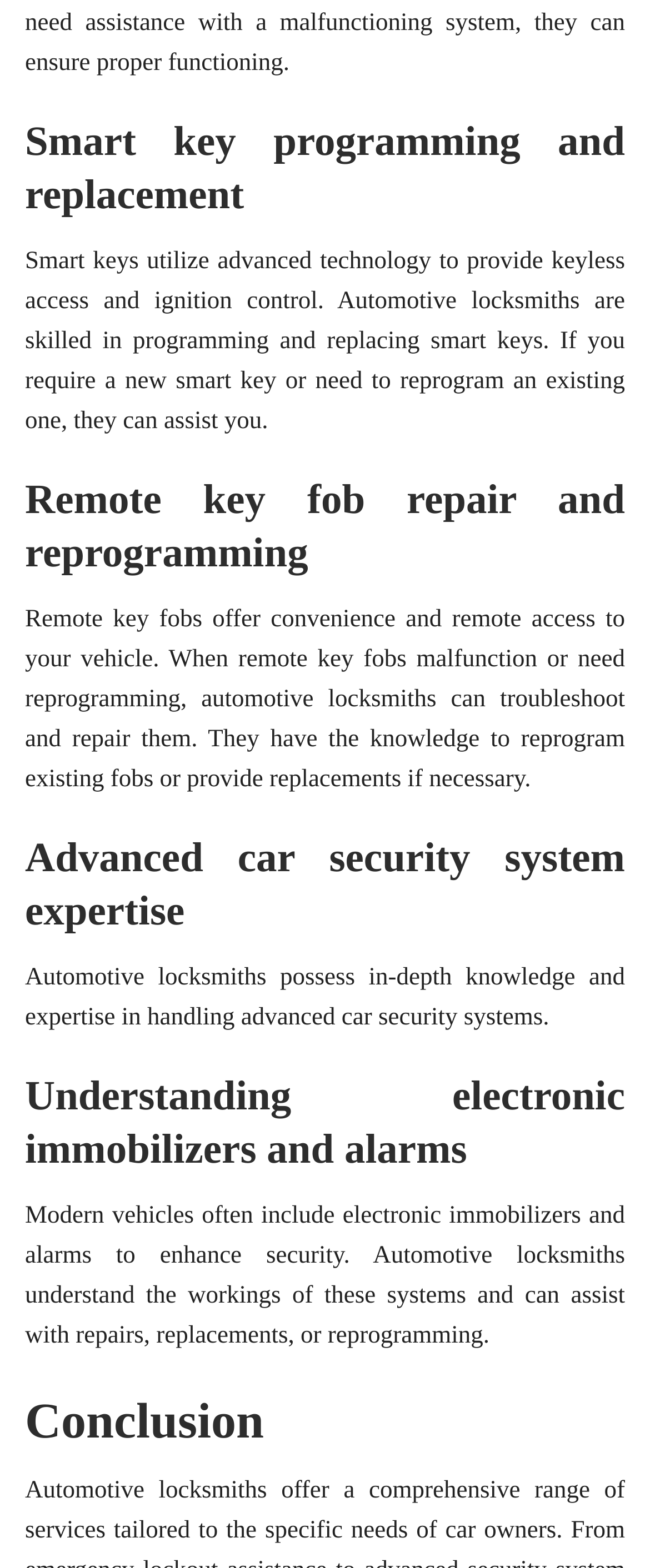Please answer the following query using a single word or phrase: 
What is the expertise of automotive locksmiths in car security systems?

In-depth knowledge